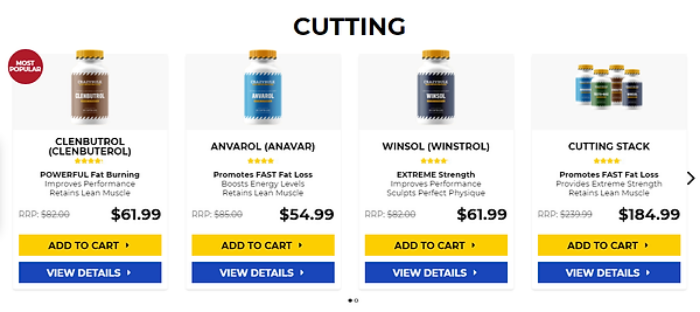Elaborate on the details you observe in the image.

The image showcases a section titled "CUTTING," featuring four dietary supplement products designed to aid in fat loss and muscle retention. From left to right, the products include:

1. **Clenbutrol (Clenbuterol)** - Highlighted as the "Most Popular," this supplement is marketed as a powerful fat burner that improves athletic performance and helps retain lean muscle. Its price is listed at $61.99, down from a recommended retail price of $82.00.

2. **Anvarol (Anavar)** - This product promotes fast fat loss and boosts energy levels, also supporting the retention of lean muscle. It retails for $54.99, reduced from $68.00.

3. **Winsol (Winstrol)** - Claimed to provide extreme strength, Winsol improves performance and helps sculpt the physique. It is priced at $61.99, lower than its original retail price of $82.00.

4. **Cutting Stack** - This set of supplements is designed for those looking for powerful fat loss solutions while providing extreme strength and preserving lean muscle. The Cutting Stack is priced at $184.99, marked down from $223.00.

Each product includes buttons to "ADD TO CART" and "VIEW DETAILS," encouraging customers to make a purchase or learn more about the offerings.